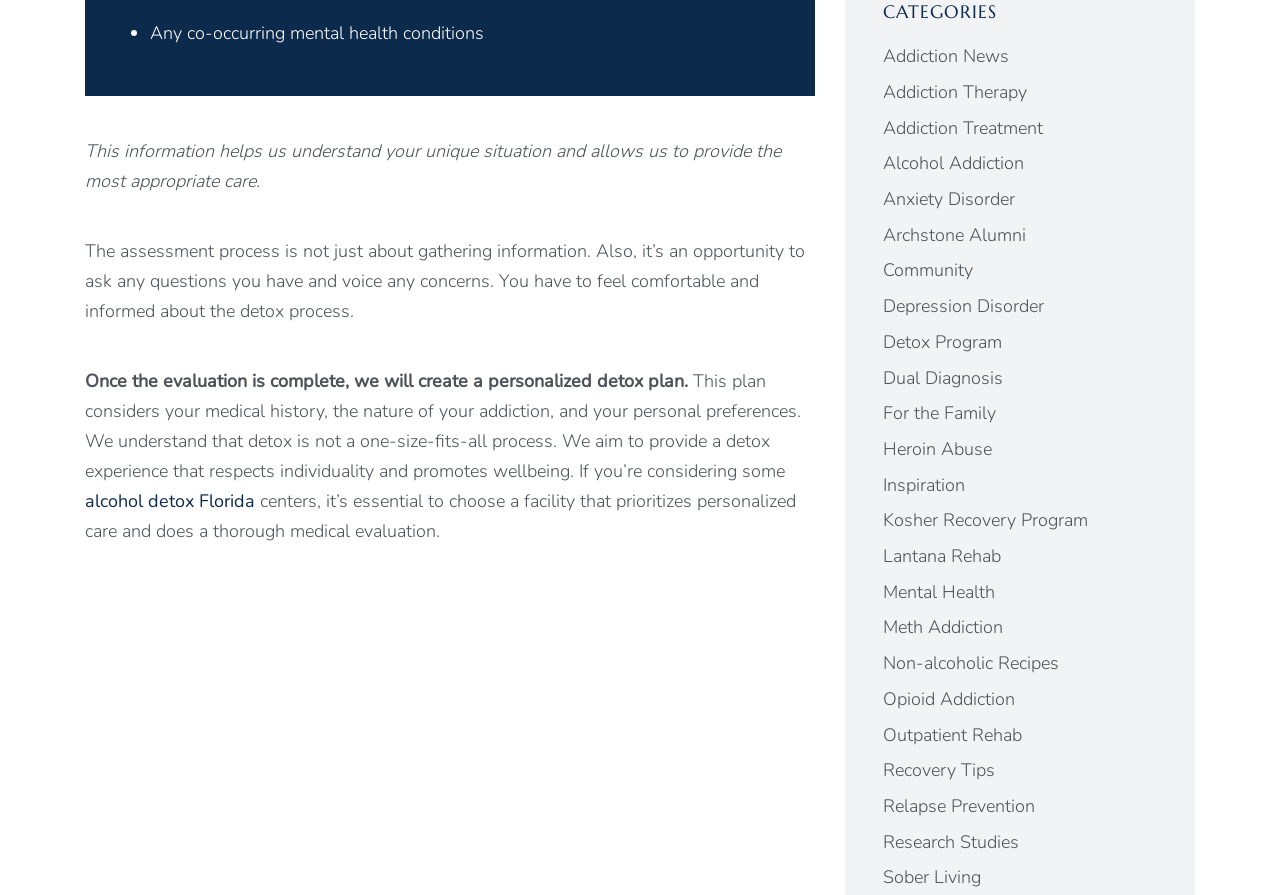What is the focus of the detox program?
Give a detailed explanation using the information visible in the image.

The text emphasizes the importance of personalized care in the detox program, suggesting that the program prioritizes individualized treatment and attention to each person's unique needs and circumstances.